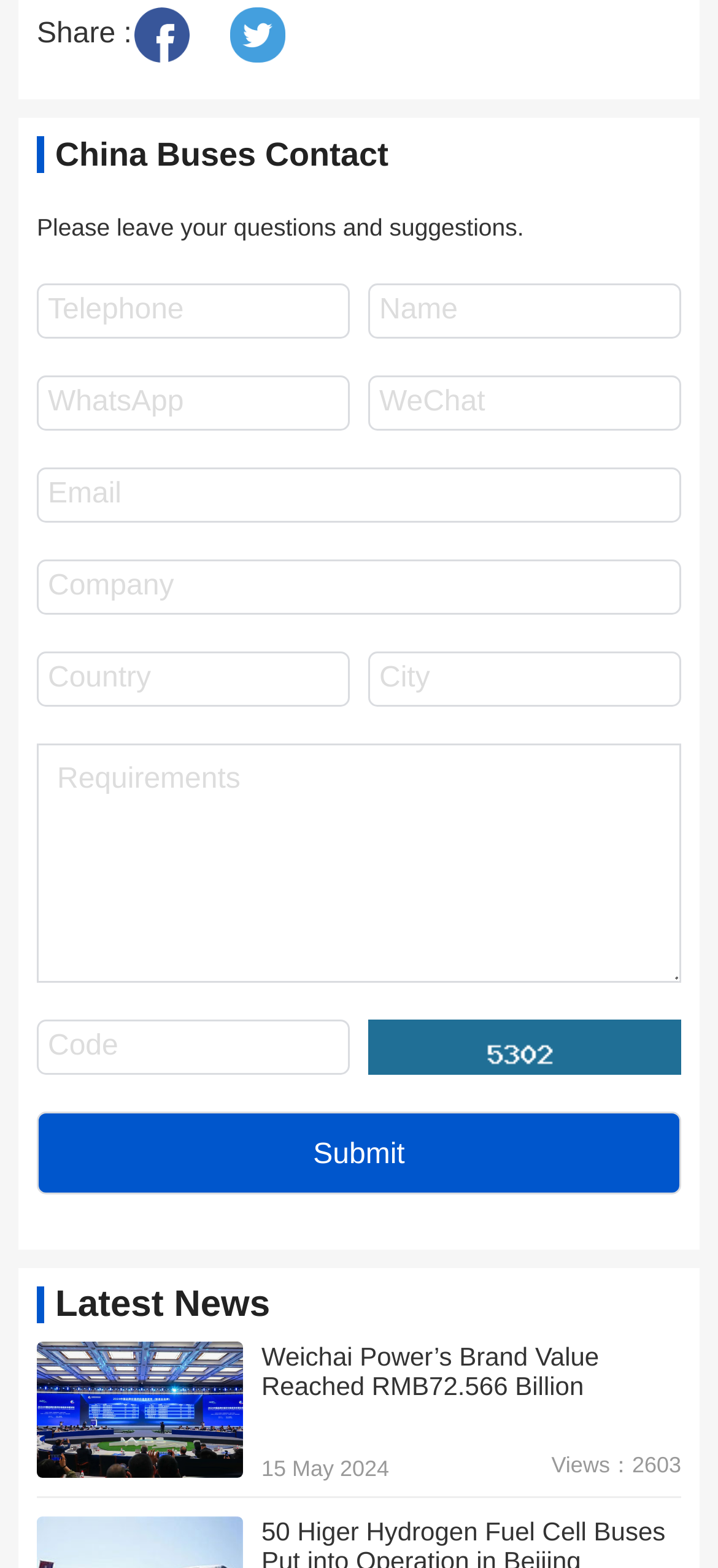Determine the bounding box coordinates for the element that should be clicked to follow this instruction: "Submit the form". The coordinates should be given as four float numbers between 0 and 1, in the format [left, top, right, bottom].

[0.051, 0.708, 0.949, 0.761]